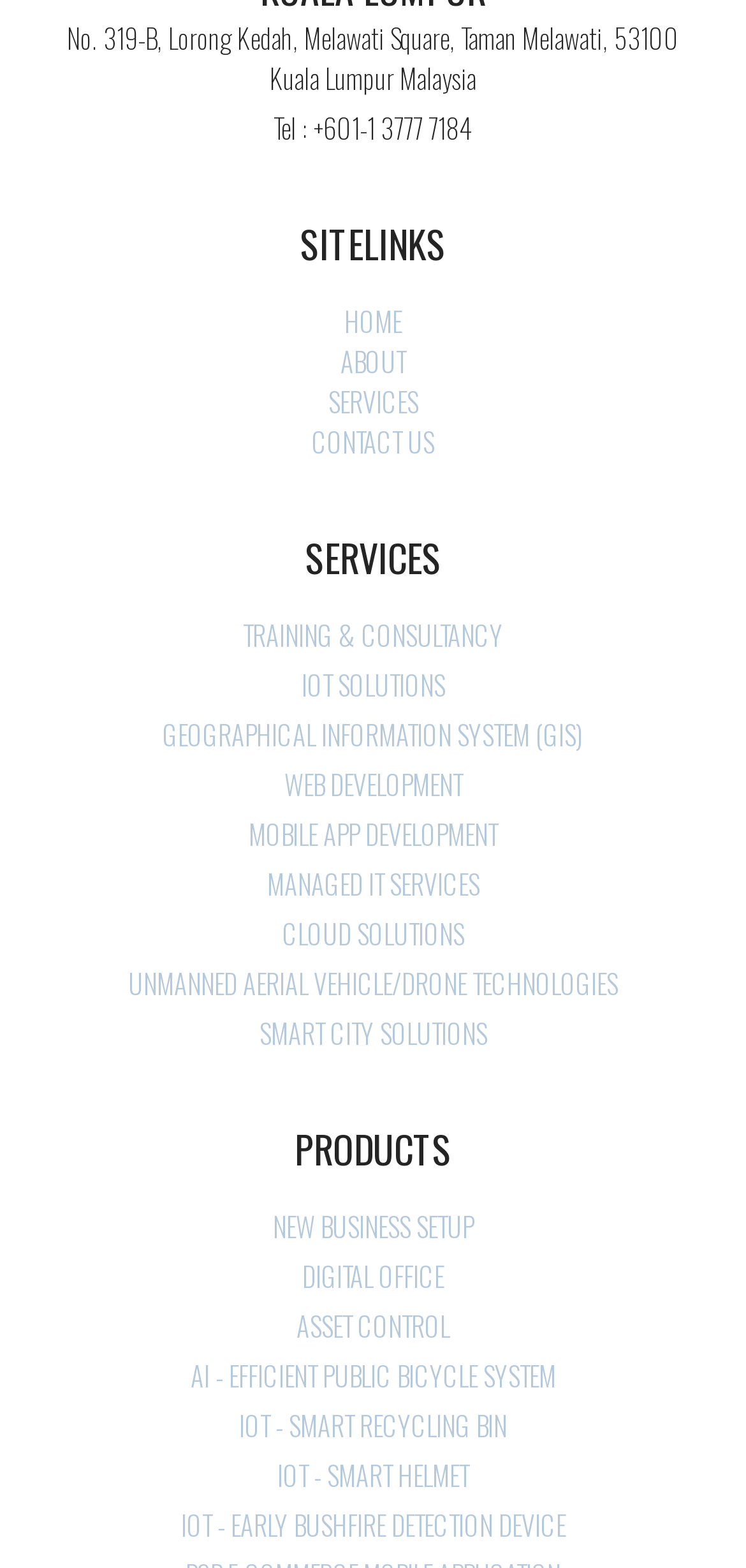Please identify the bounding box coordinates of the clickable region that I should interact with to perform the following instruction: "Read the 'RELATED ARTICLES' heading". The coordinates should be expressed as four float numbers between 0 and 1, i.e., [left, top, right, bottom].

None